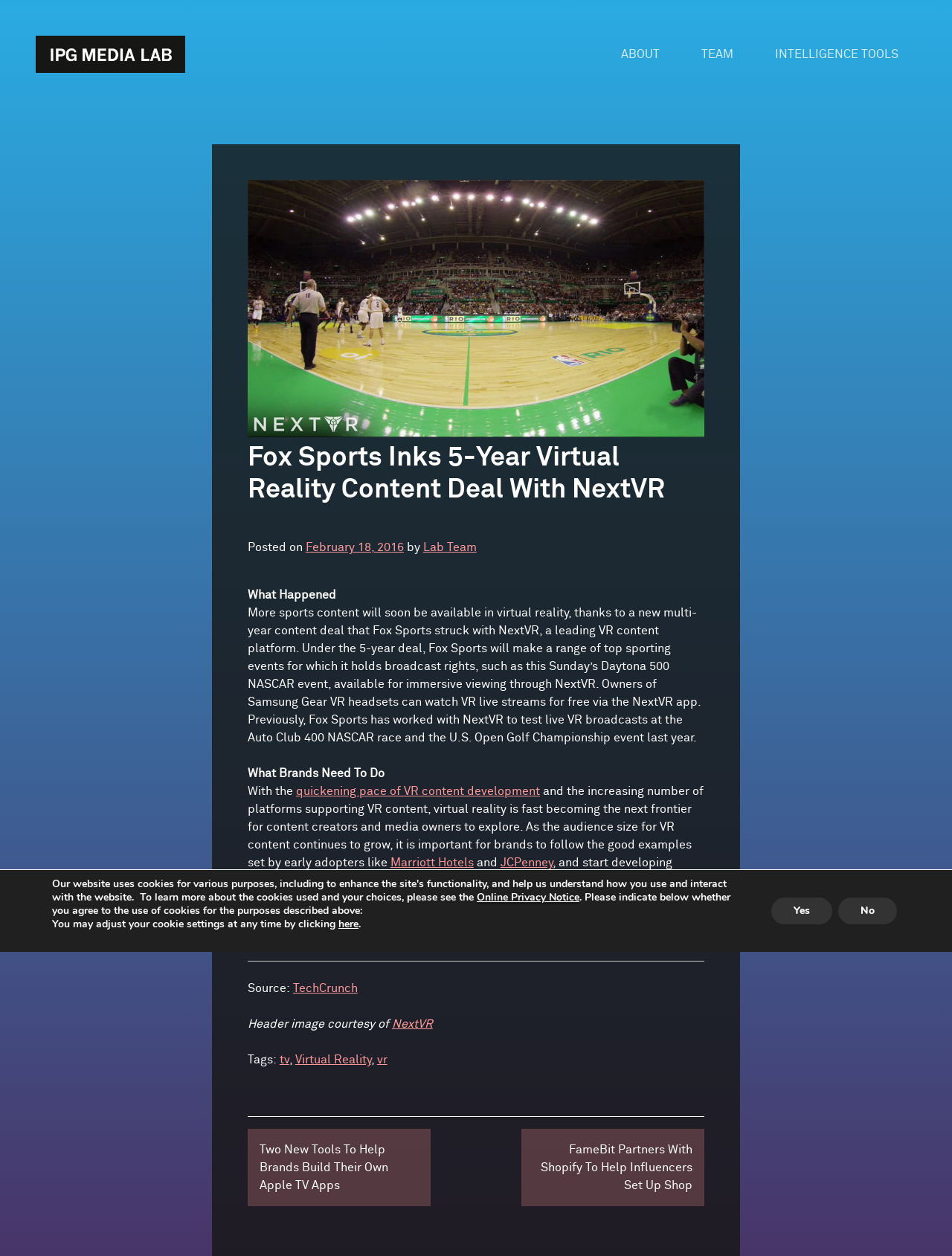Please provide the bounding box coordinates for the element that needs to be clicked to perform the following instruction: "Check out the 'INTELLIGENCE TOOLS' section". The coordinates should be given as four float numbers between 0 and 1, i.e., [left, top, right, bottom].

[0.795, 0.028, 0.962, 0.058]